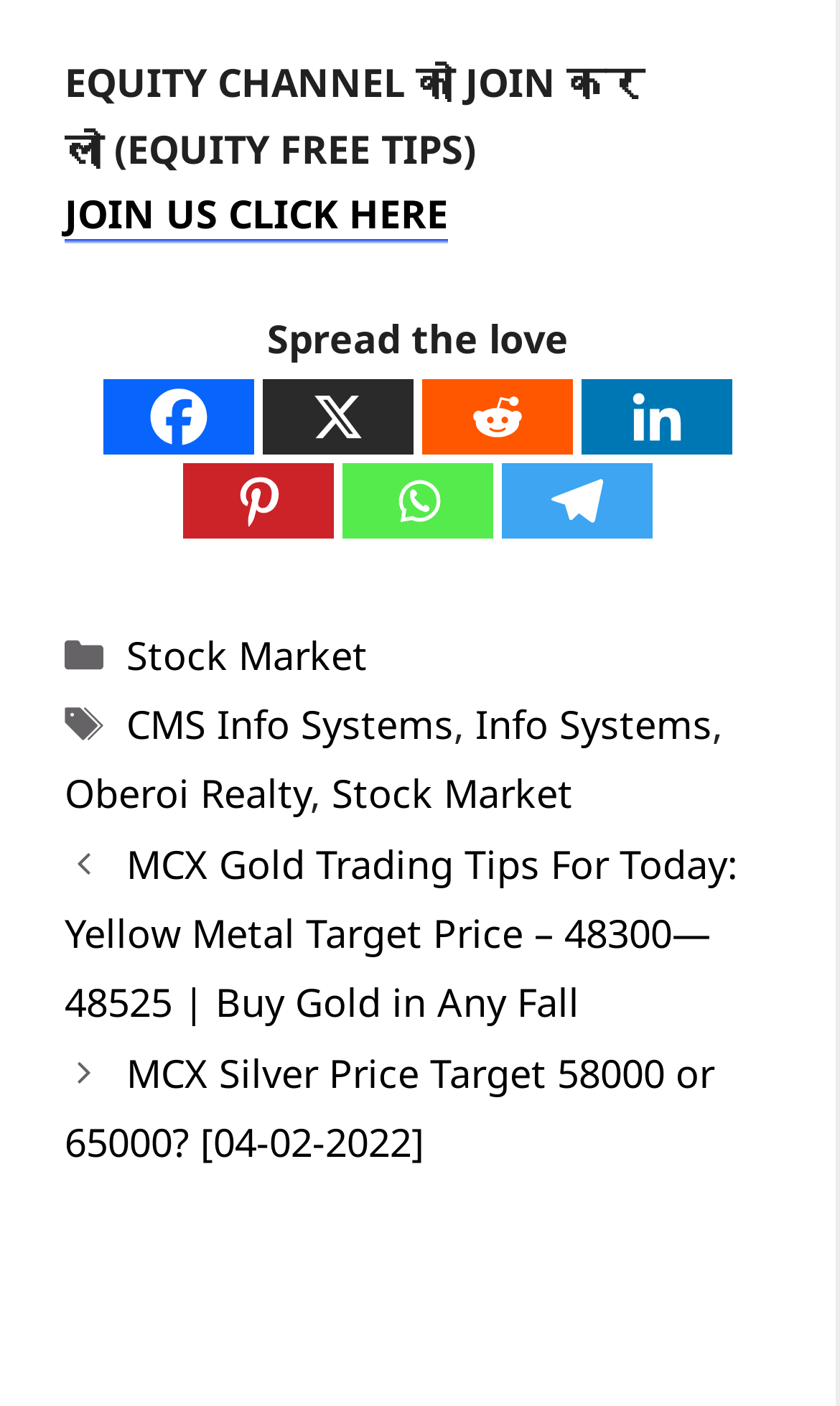How many social media links are available?
Using the details shown in the screenshot, provide a comprehensive answer to the question.

The social media links are located at the middle of the webpage, and they include Facebook, X, Reddit, Linkedin, Pinterest, Whatsapp, and Telegram. By counting these links, we can determine that there are 7 social media links available.